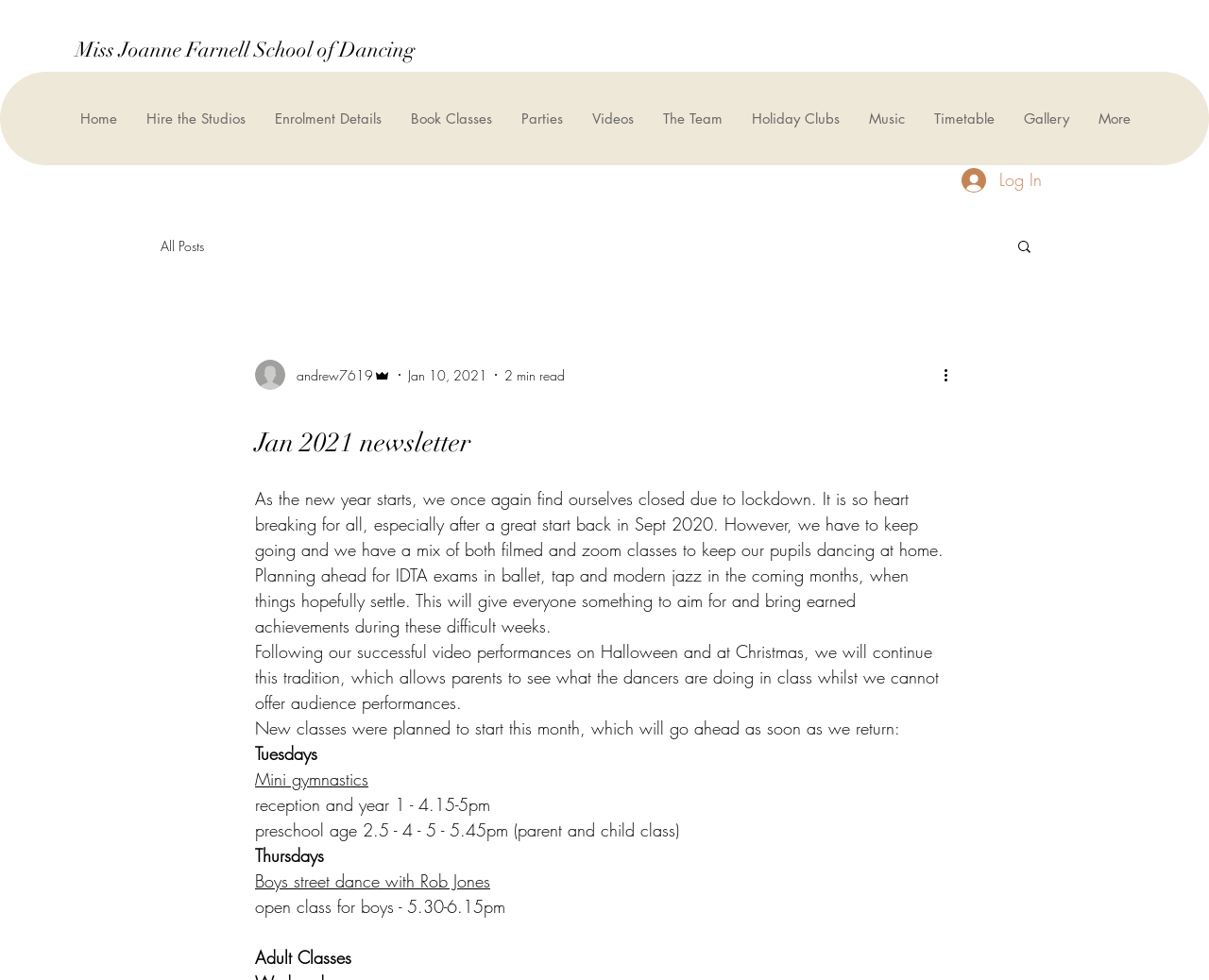Could you locate the bounding box coordinates for the section that should be clicked to accomplish this task: "Click on the 'Home' link".

[0.054, 0.073, 0.108, 0.169]